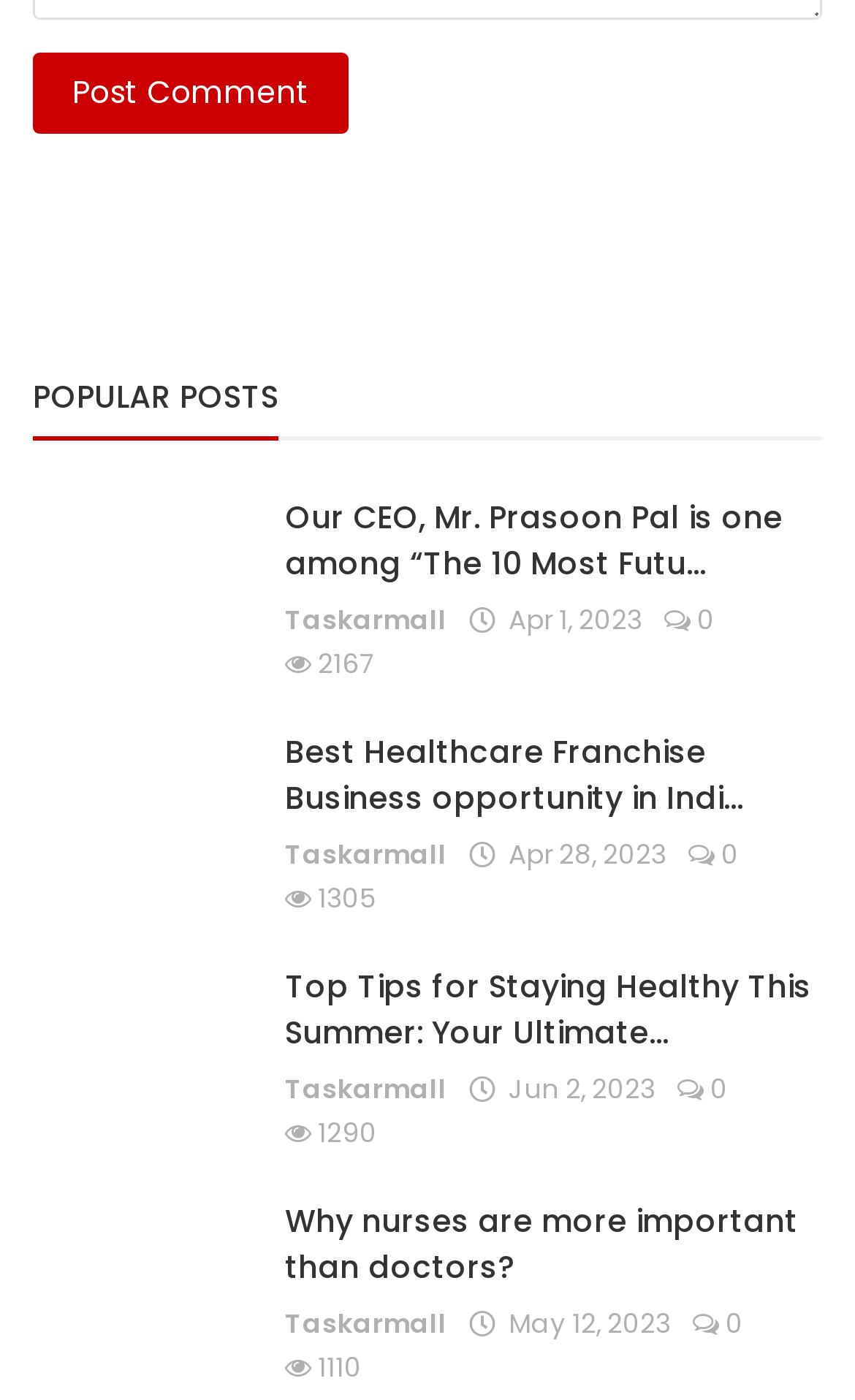Using the format (top-left x, top-left y, bottom-right x, bottom-right y), and given the element description, identify the bounding box coordinates within the screenshot: Post Comment

[0.038, 0.037, 0.408, 0.095]